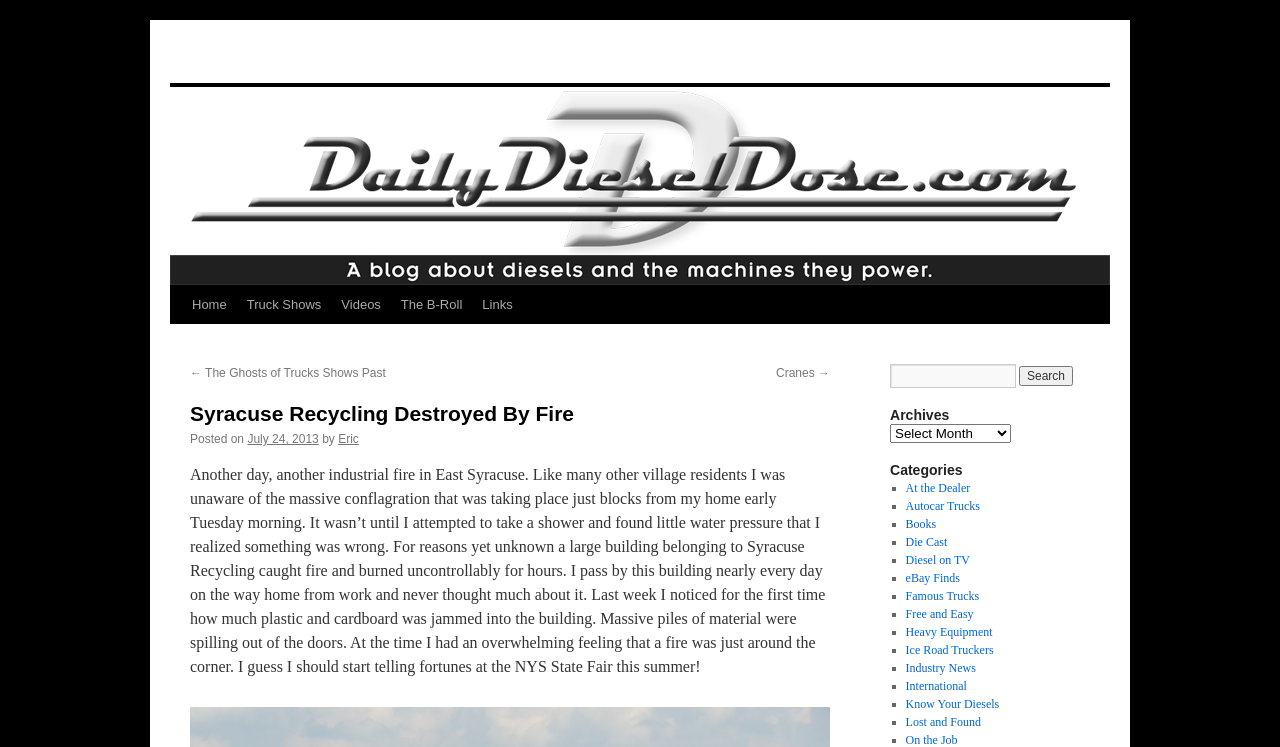What is the date when the article was posted?
Give a detailed response to the question by analyzing the screenshot.

The answer can be found in the text 'Posted on July 24, 2013' which indicates that the article was posted on July 24, 2013.